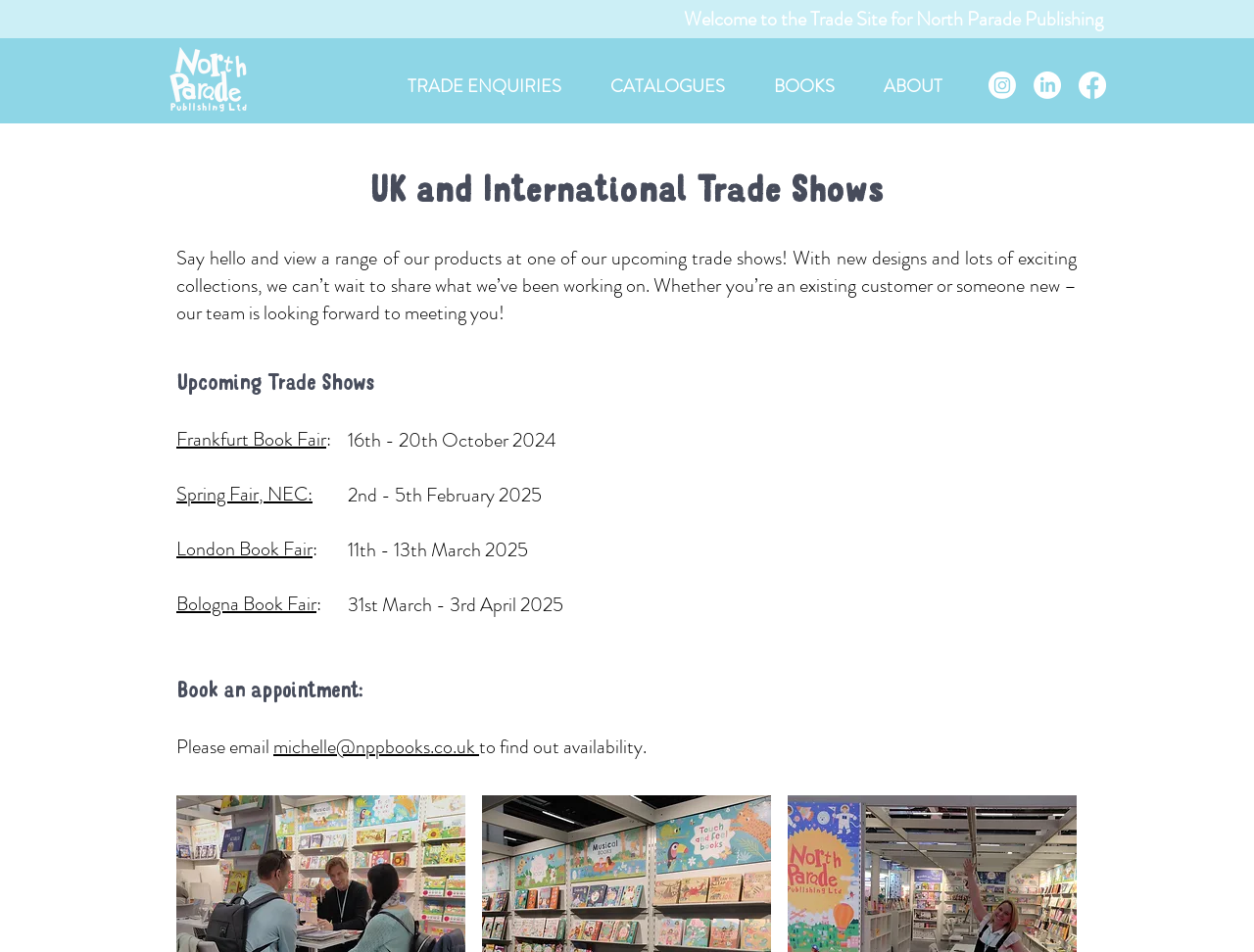Find the bounding box coordinates of the clickable area required to complete the following action: "Email Michelle for appointment".

[0.218, 0.77, 0.382, 0.8]